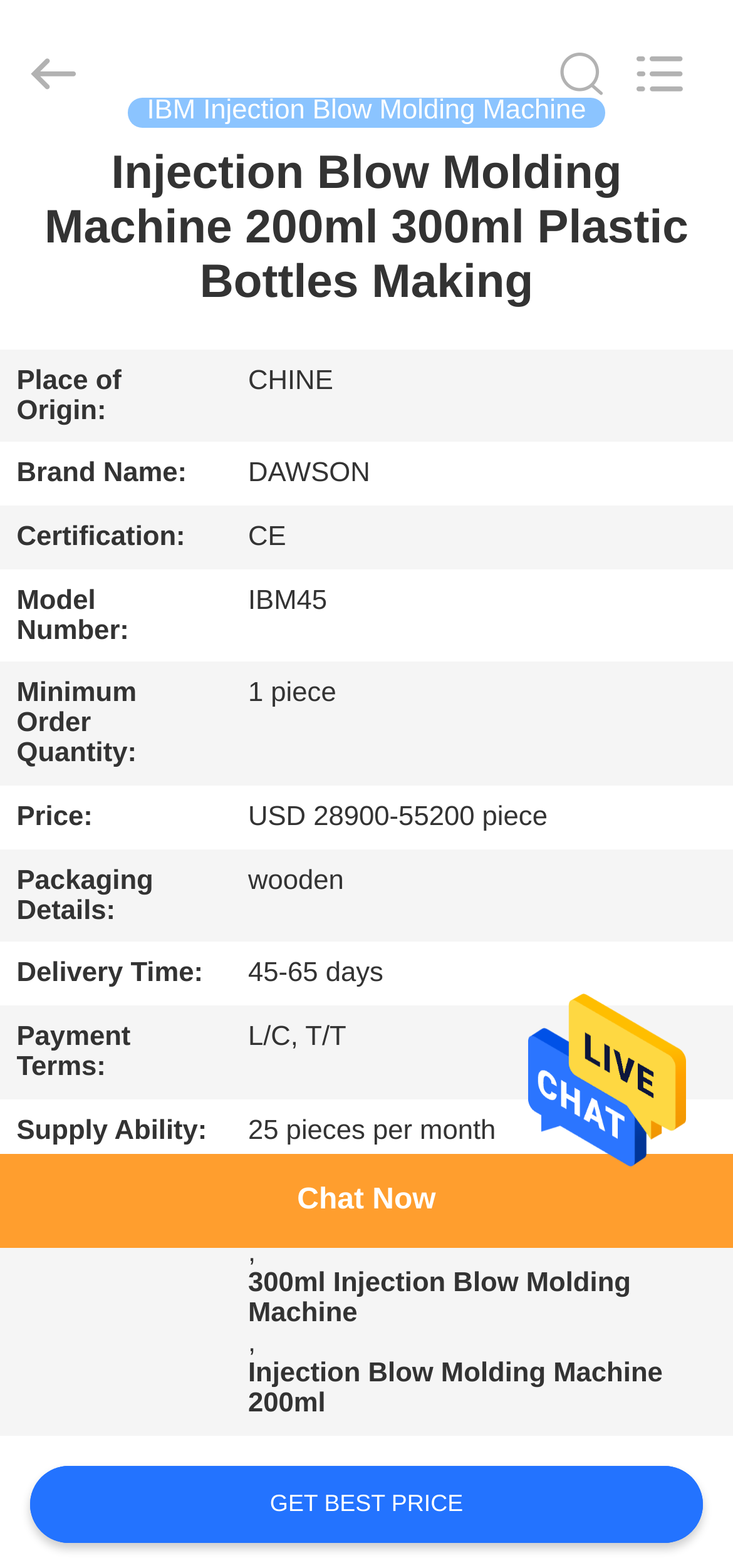Provide the bounding box for the UI element matching this description: "Factory Tour".

[0.0, 0.392, 0.3, 0.46]